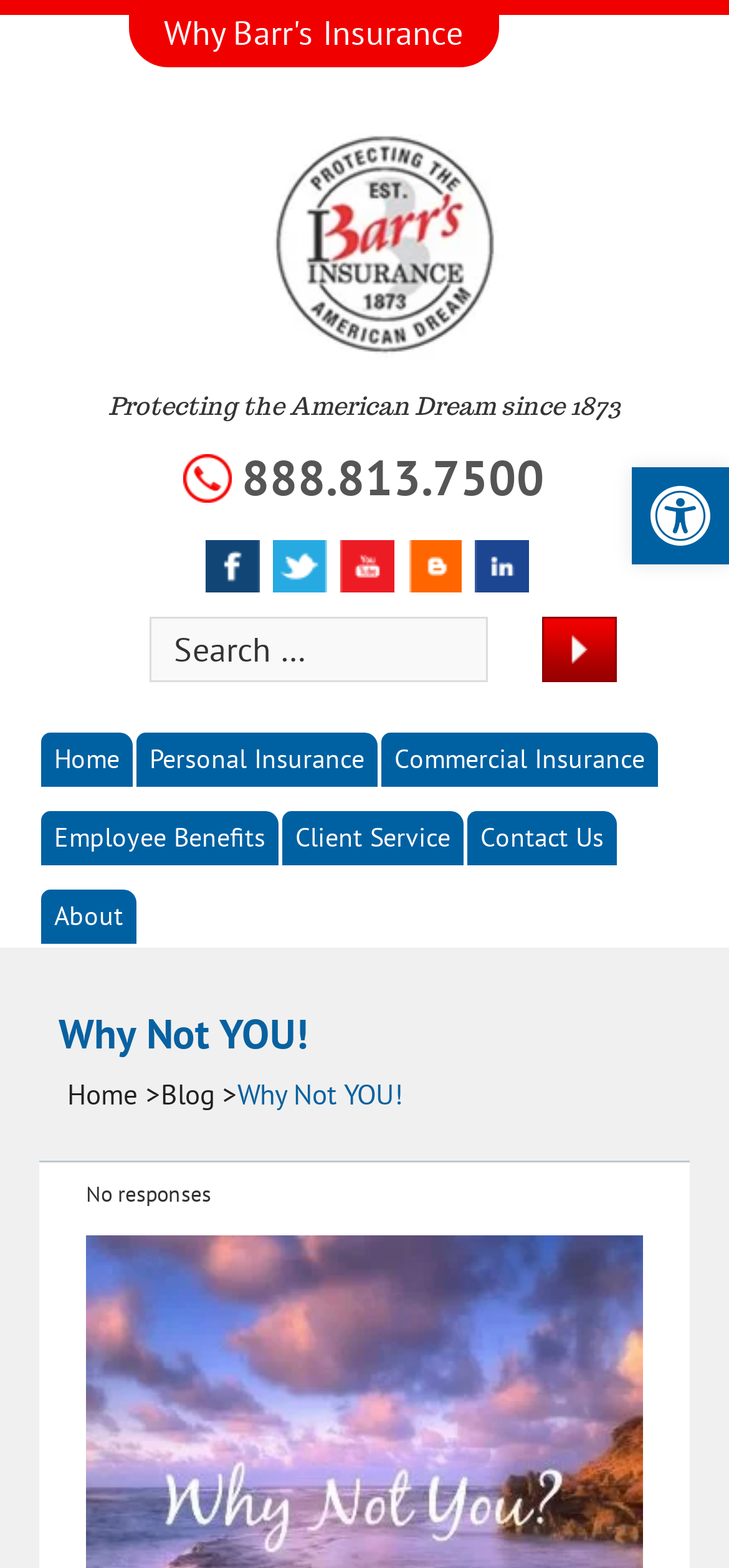Please find the bounding box coordinates of the clickable region needed to complete the following instruction: "Open Accessibility Tools". The bounding box coordinates must consist of four float numbers between 0 and 1, i.e., [left, top, right, bottom].

[0.867, 0.298, 1.0, 0.36]